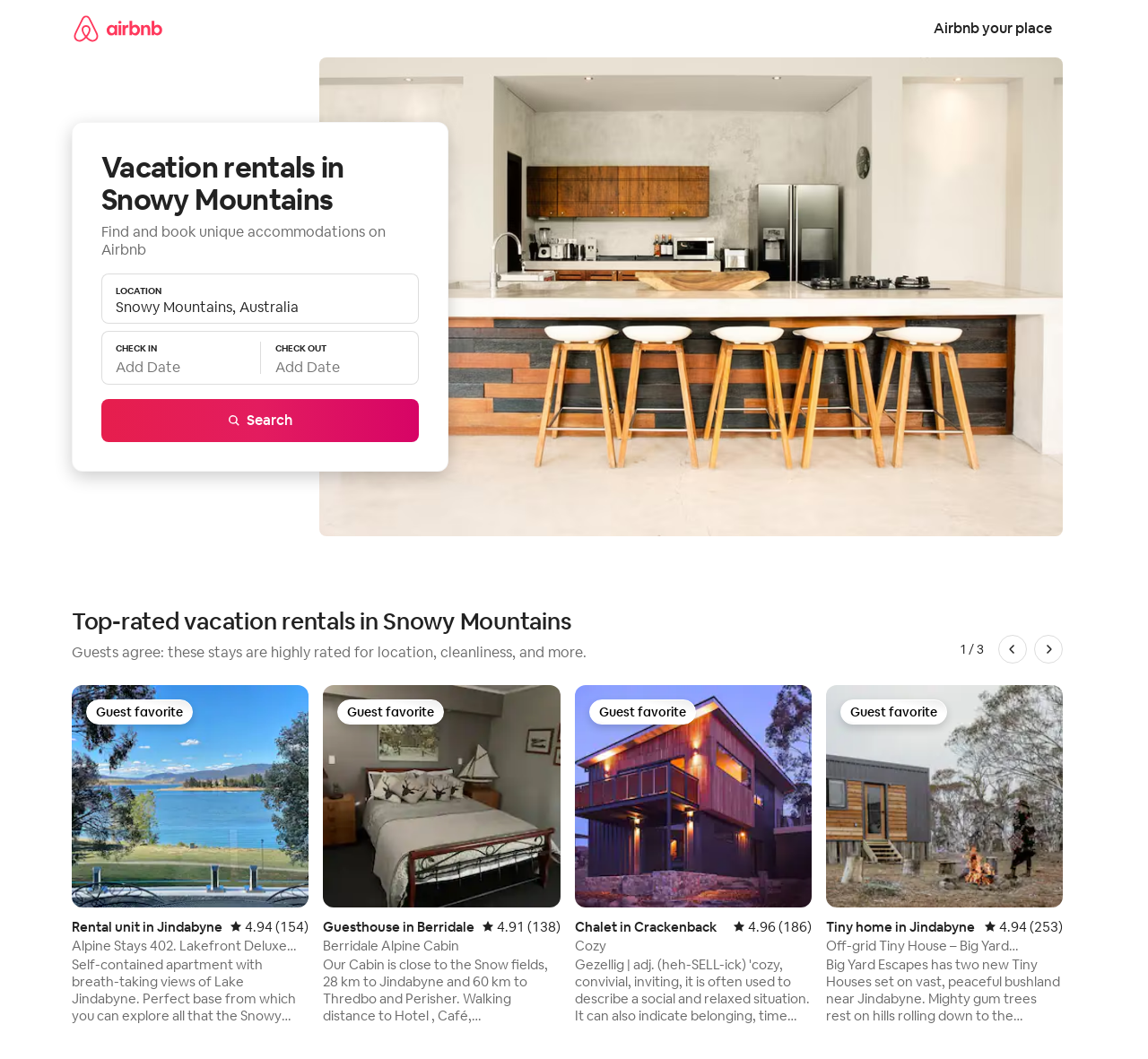Find and indicate the bounding box coordinates of the region you should select to follow the given instruction: "Click the 'Add to Cart' button".

None